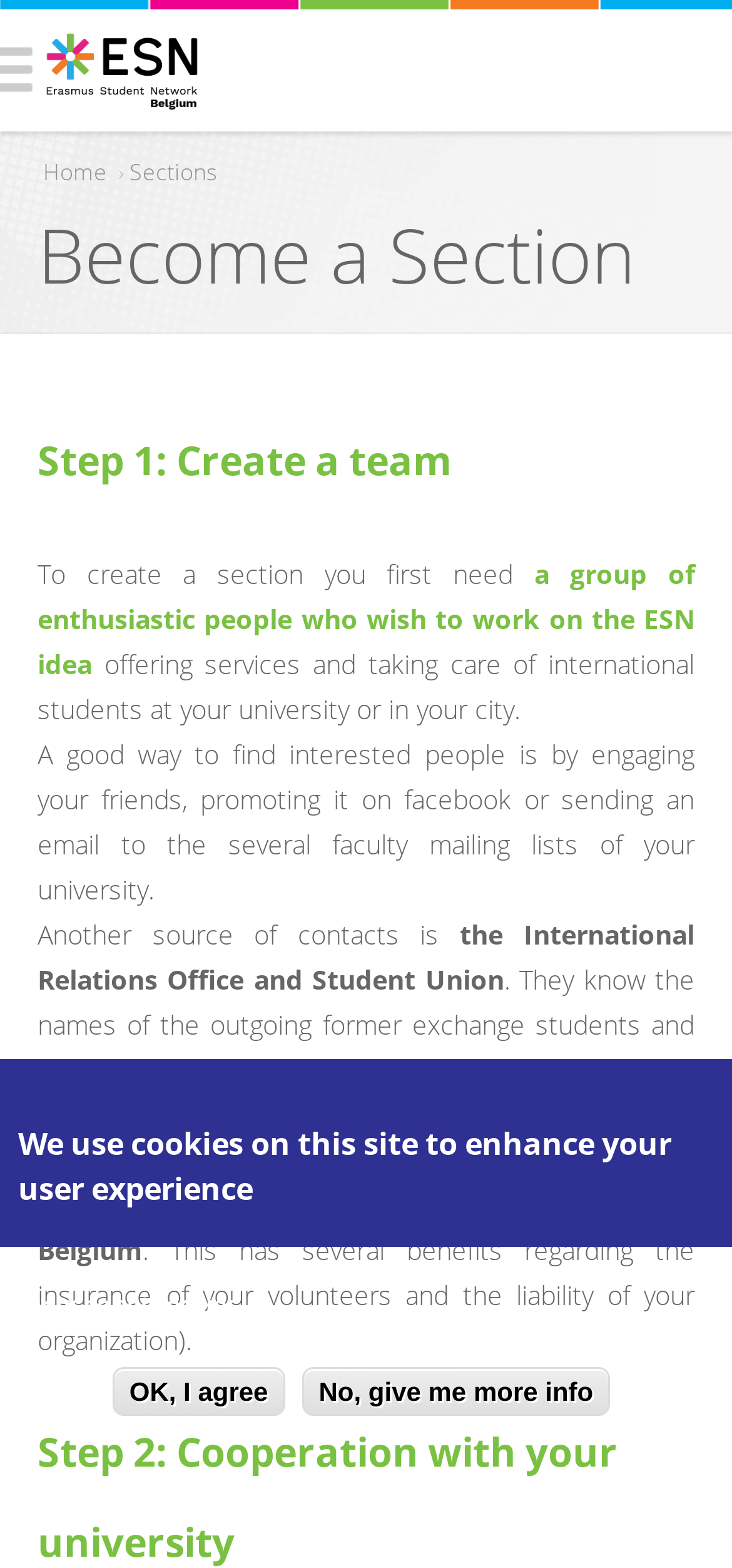Generate a comprehensive description of the contents of the webpage.

This webpage is about becoming a section of ESN Belgium, a organization that offers services and takes care of international students. At the top left, there is a link to the "Home" page, accompanied by an image. Next to it, there is a heading "You are here" and a navigation menu with links to "Home" and "Sections". 

Below the navigation menu, there is a main heading "Become a Section" followed by a subheading "Step 1: Create a team". The text explains that to create a section, one needs a group of enthusiastic people who wish to work on the ESN idea, offering services and taking care of international students. 

The text then provides suggestions on how to find interested people, such as engaging friends, promoting on Facebook, or sending emails to faculty mailing lists. It also recommends contacting the International Relations Office and Student Union for help with recruiting members. 

Further down, there is a mention of the next task after gathering members, which is to register the organization legally as a non-governmental organization (NGO) in Belgium. This has benefits regarding insurance and liability.

At the bottom of the page, there is a notification about the use of cookies on the site to enhance user experience. Users can either agree to the use of cookies by clicking "OK, I agree" or learn more about it by clicking "No, give me more info".